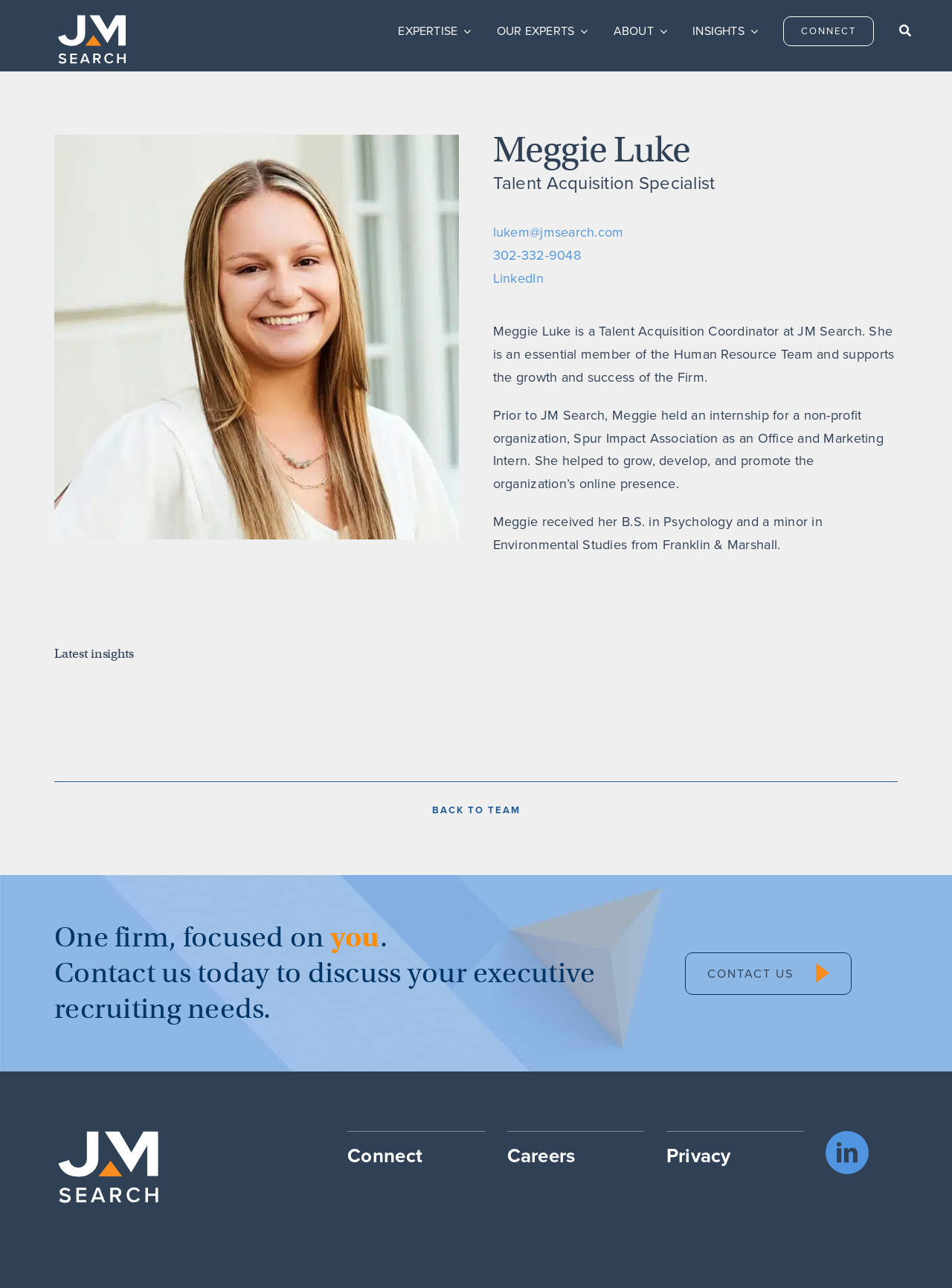Using the elements shown in the image, answer the question comprehensively: How many links are there in the main menu?

I found this information by counting the number of links in the main menu, which are 'EXPERTISE', 'OUR EXPERTS', 'ABOUT', 'INSIGHTS', 'CONNECT', and the icon link.